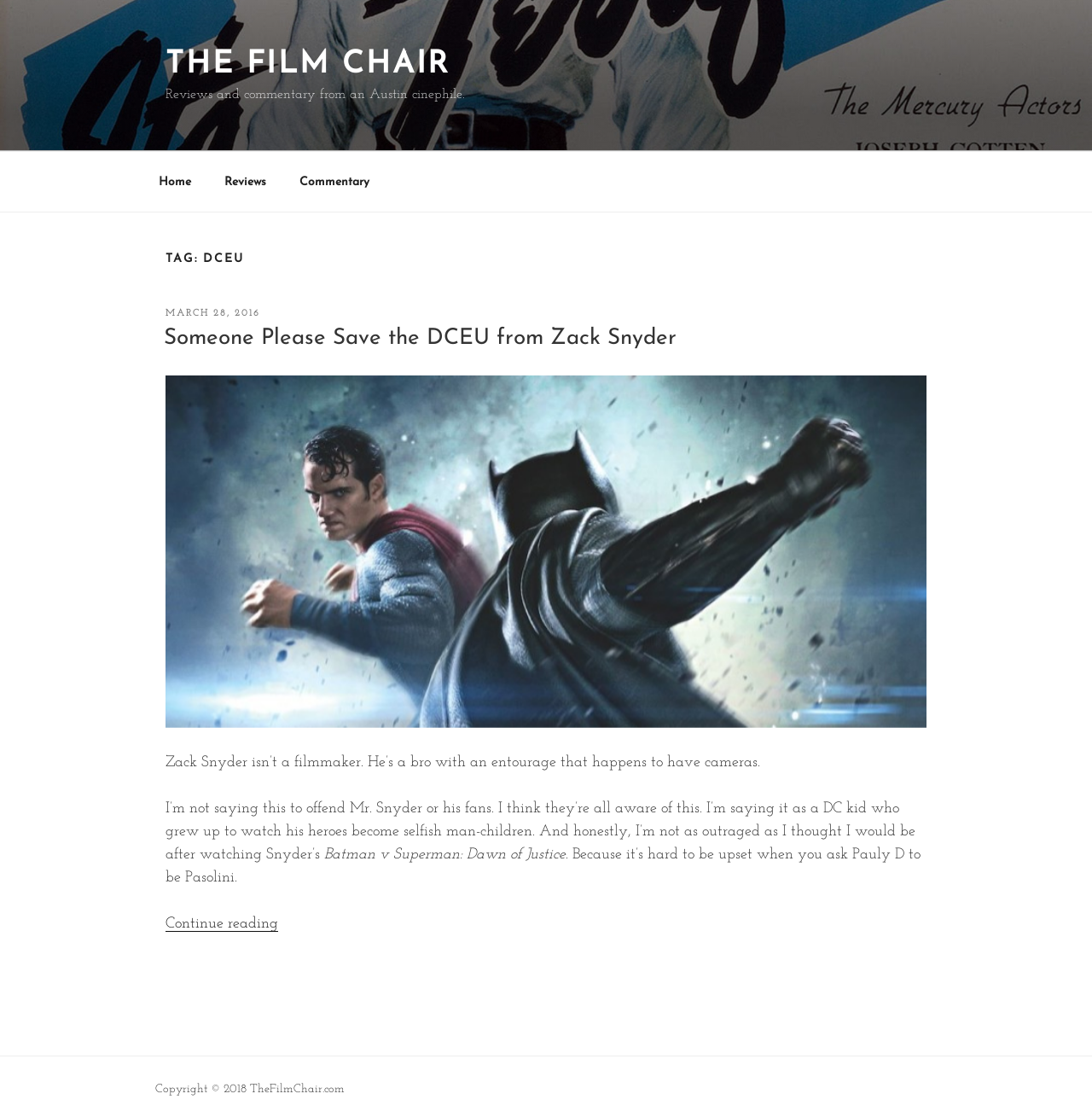Identify the bounding box coordinates of the specific part of the webpage to click to complete this instruction: "Click on the 'Continue reading' link".

[0.152, 0.819, 0.255, 0.834]